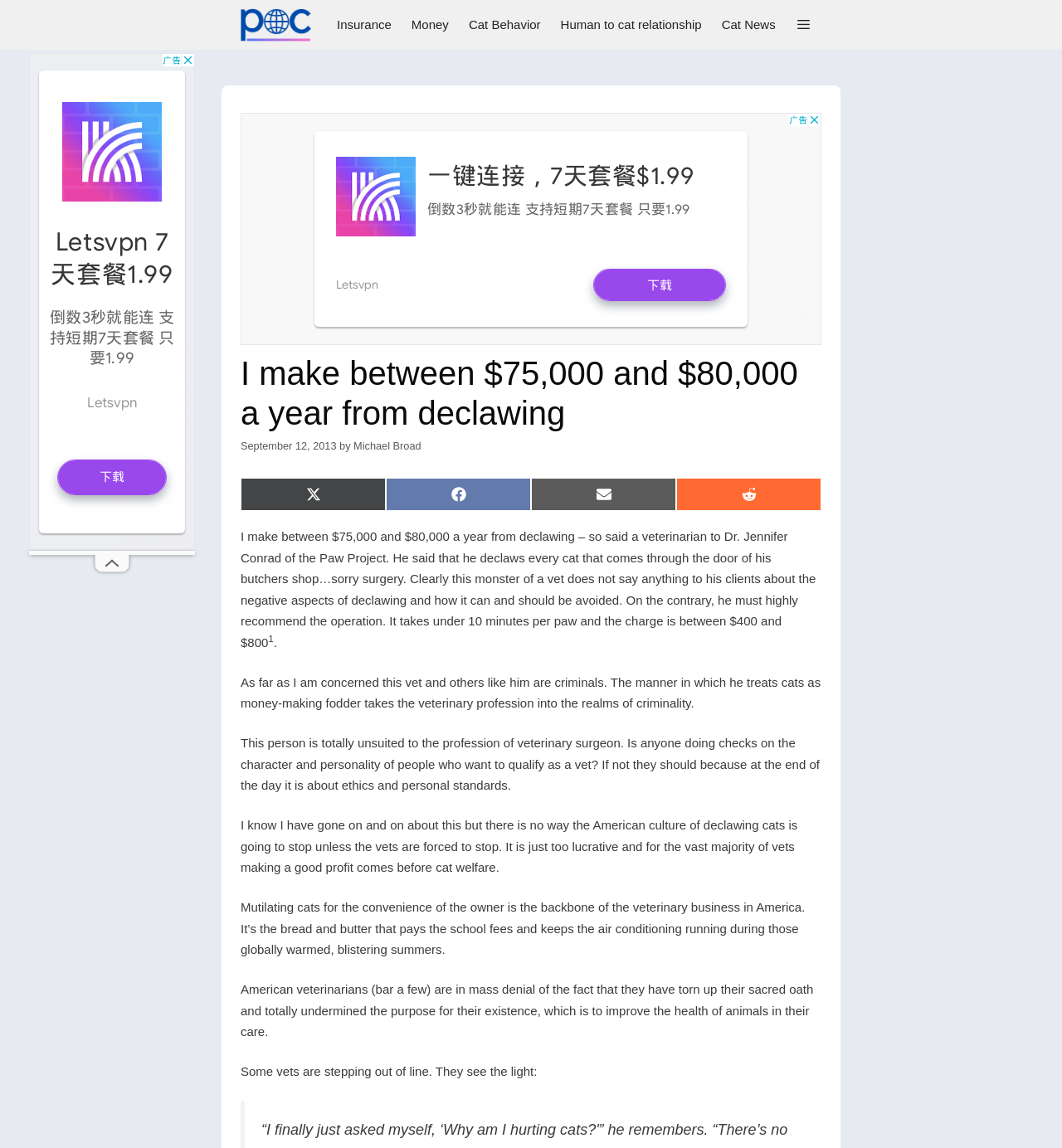Locate the headline of the webpage and generate its content.

I make between $75,000 and $80,000 a year from declawing